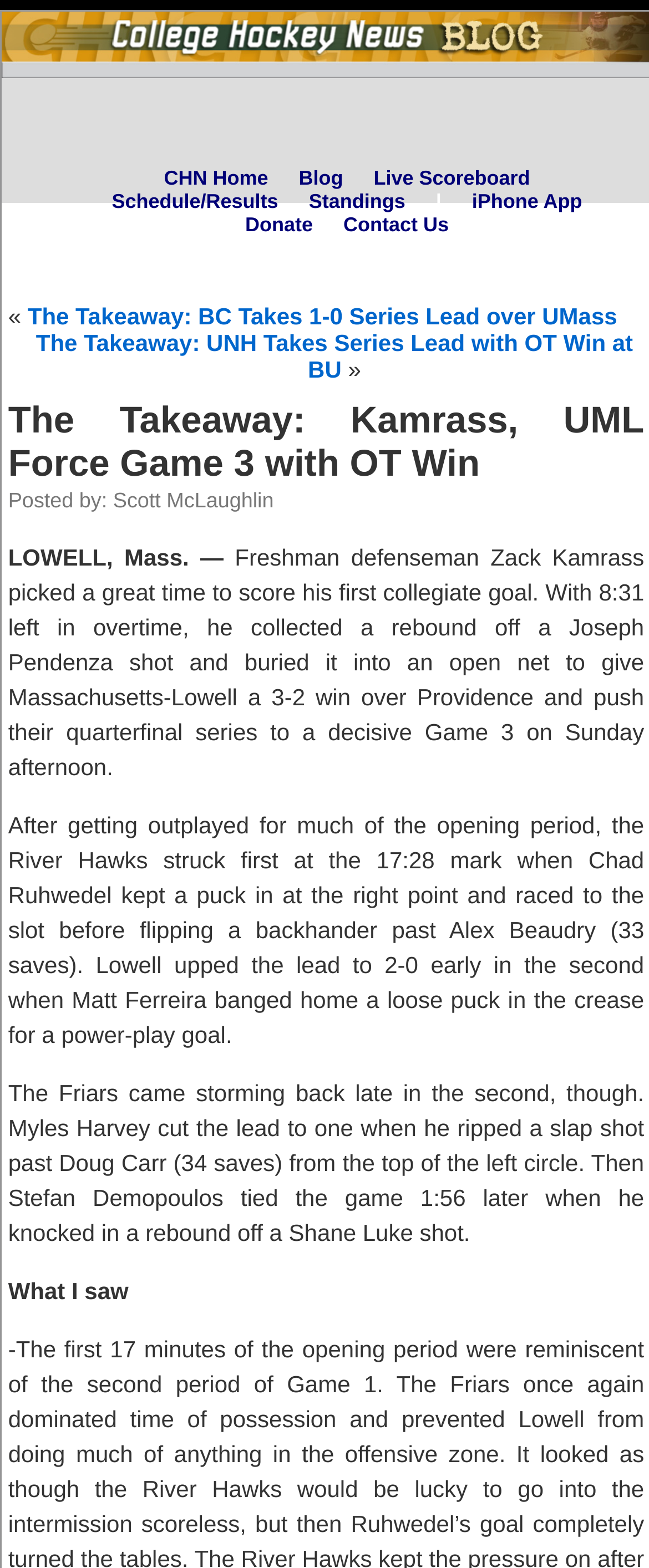Can you determine the bounding box coordinates of the area that needs to be clicked to fulfill the following instruction: "go to CHN Home"?

[0.252, 0.106, 0.413, 0.121]